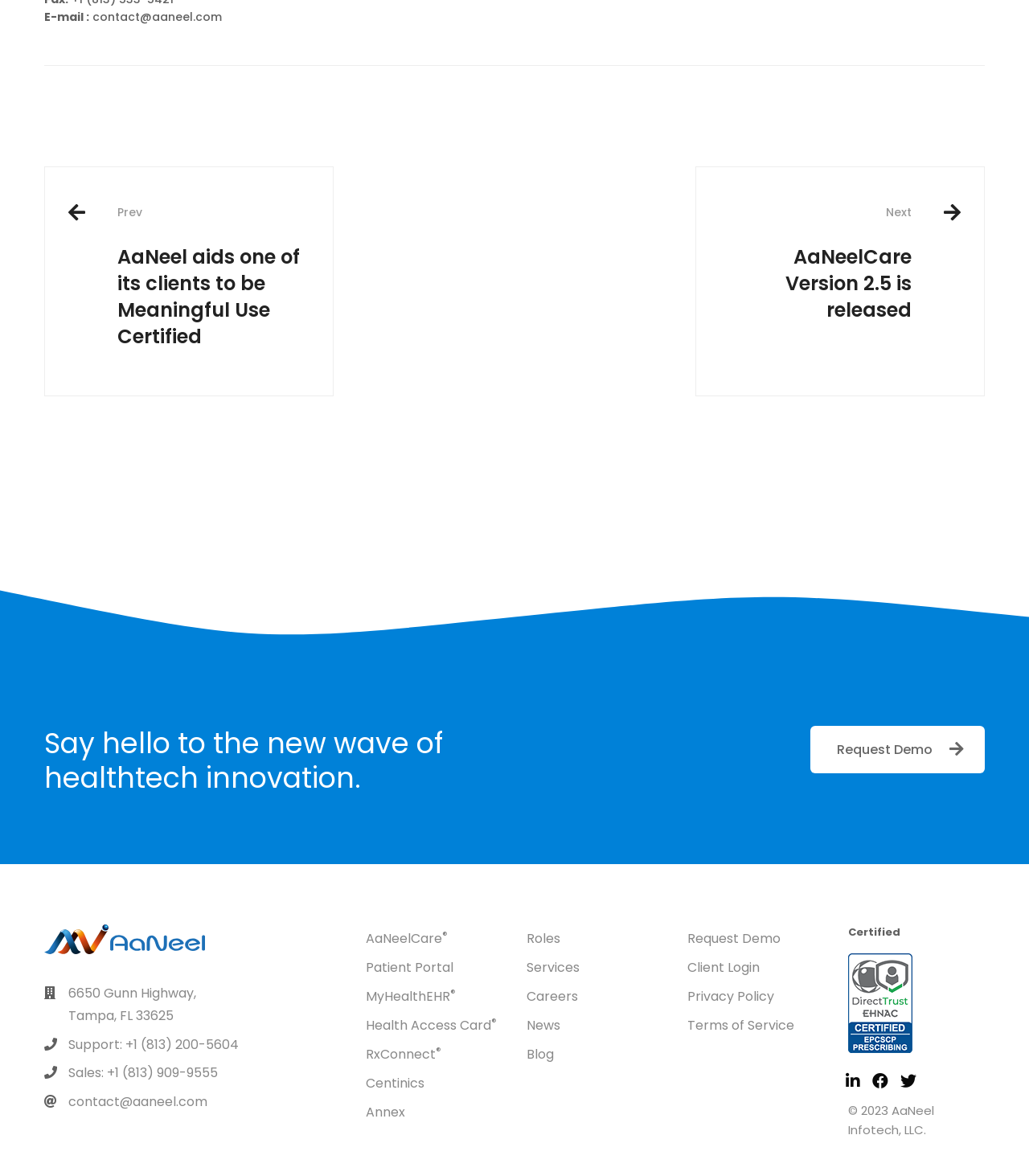Find the bounding box coordinates of the element I should click to carry out the following instruction: "Follow 'AaNeel' on social media".

[0.814, 0.909, 0.836, 0.926]